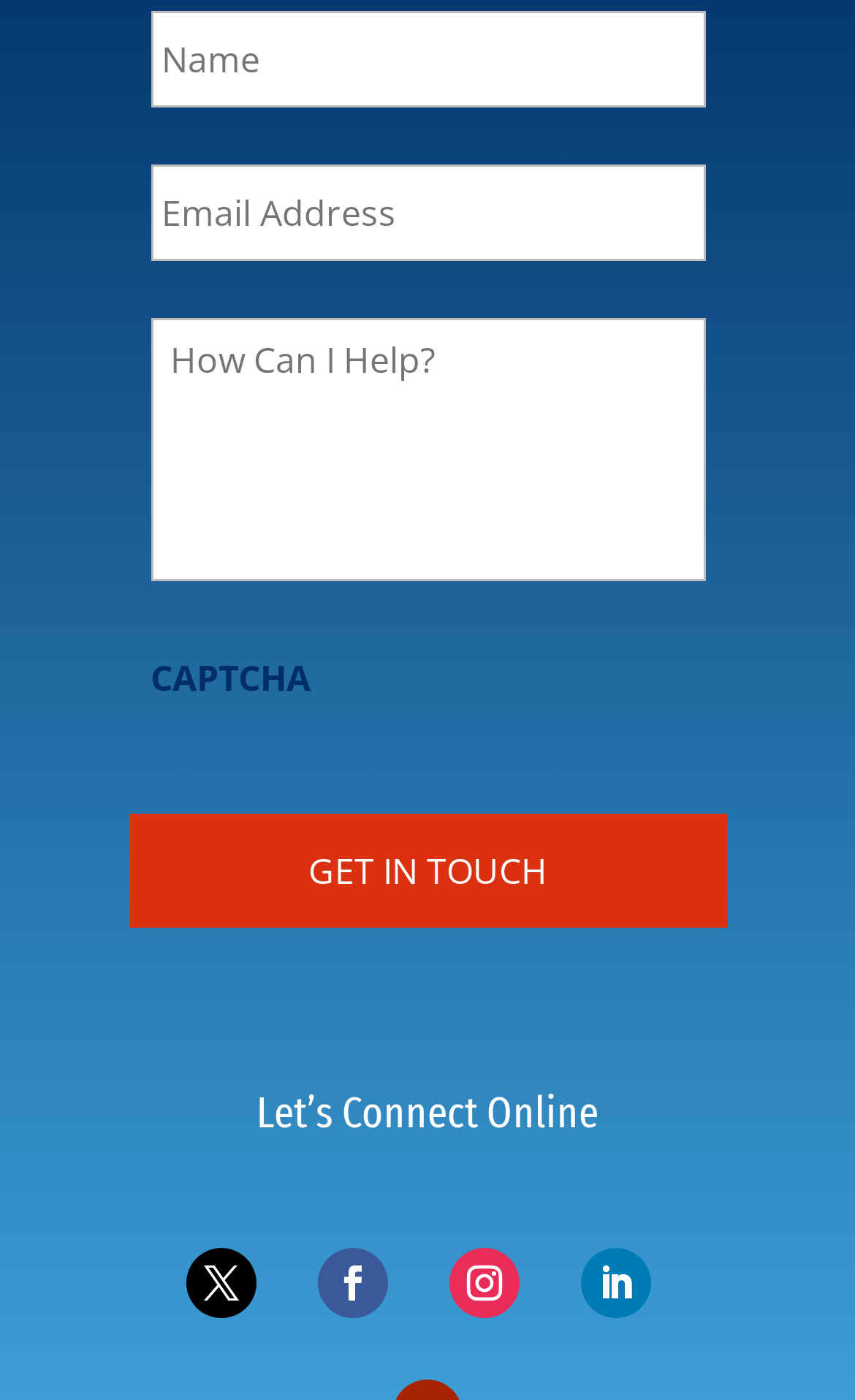Please find the bounding box coordinates of the clickable region needed to complete the following instruction: "Click the GET IN TOUCH button". The bounding box coordinates must consist of four float numbers between 0 and 1, i.e., [left, top, right, bottom].

[0.15, 0.581, 0.85, 0.662]